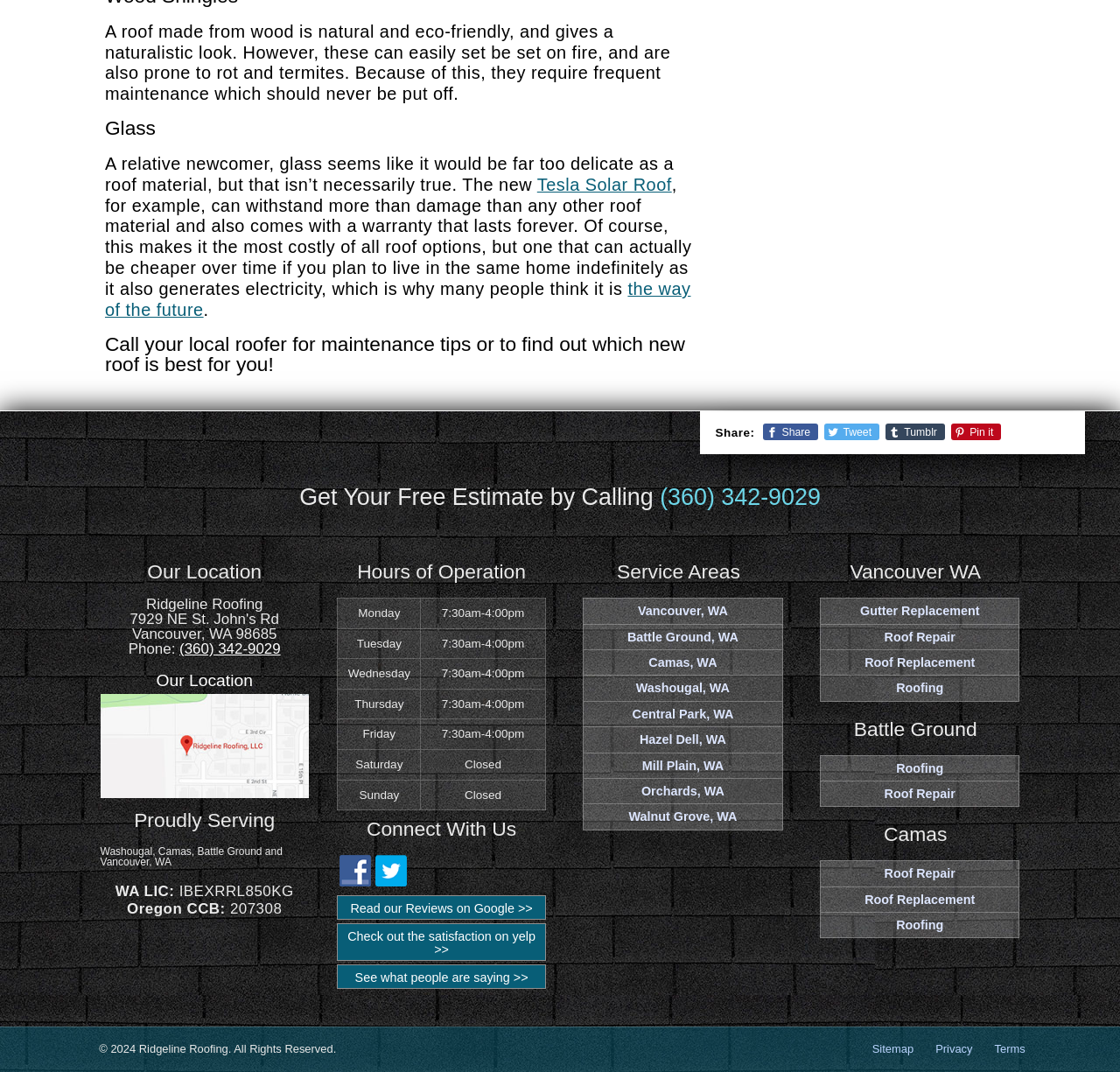Determine the bounding box coordinates of the section I need to click to execute the following instruction: "Get a free estimate by calling the phone number". Provide the coordinates as four float numbers between 0 and 1, i.e., [left, top, right, bottom].

[0.589, 0.451, 0.733, 0.476]